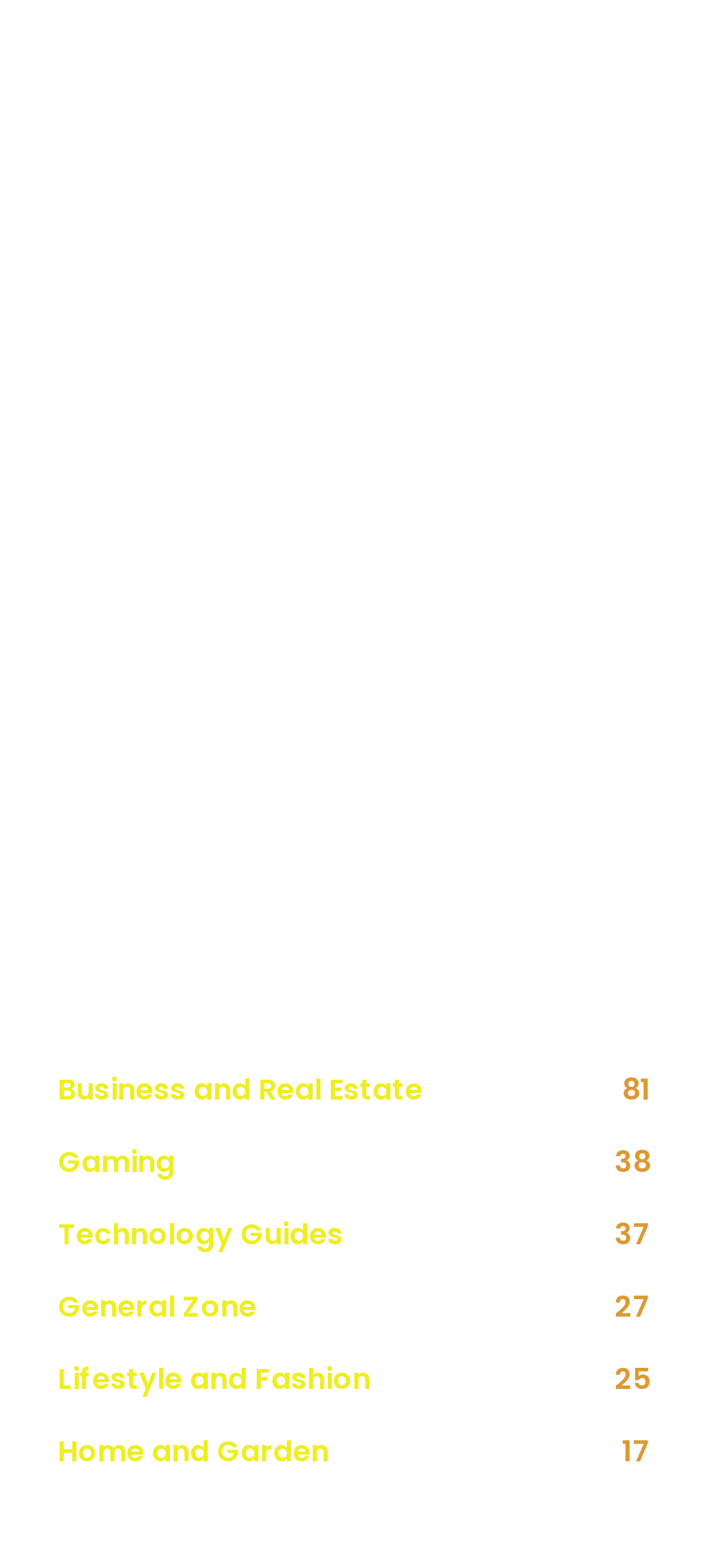Please determine the bounding box coordinates of the clickable area required to carry out the following instruction: "check the latest article by Andrew Parker". The coordinates must be four float numbers between 0 and 1, represented as [left, top, right, bottom].

[0.314, 0.28, 0.555, 0.299]